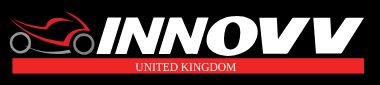Explain the image in a detailed way.

The image showcases the logo of Innovv, a brand well-known for its motorcycle cameras based in the United Kingdom. The logo features a minimalist and dynamic design, prominently displaying the word "INNOVV" in bold, white letters against a black background. Above the text, there is a stylized red outline of a motorcycle, emphasizing the brand's focus on motorcycle technology. Beneath the main logo, the phrase "UNITED KINGDOM" is presented in a sleek, red font, adding a touch of geographical significance to the brand identity. This logo effectively conveys Innovv's commitment to innovation and quality in the motorcycle camera industry.